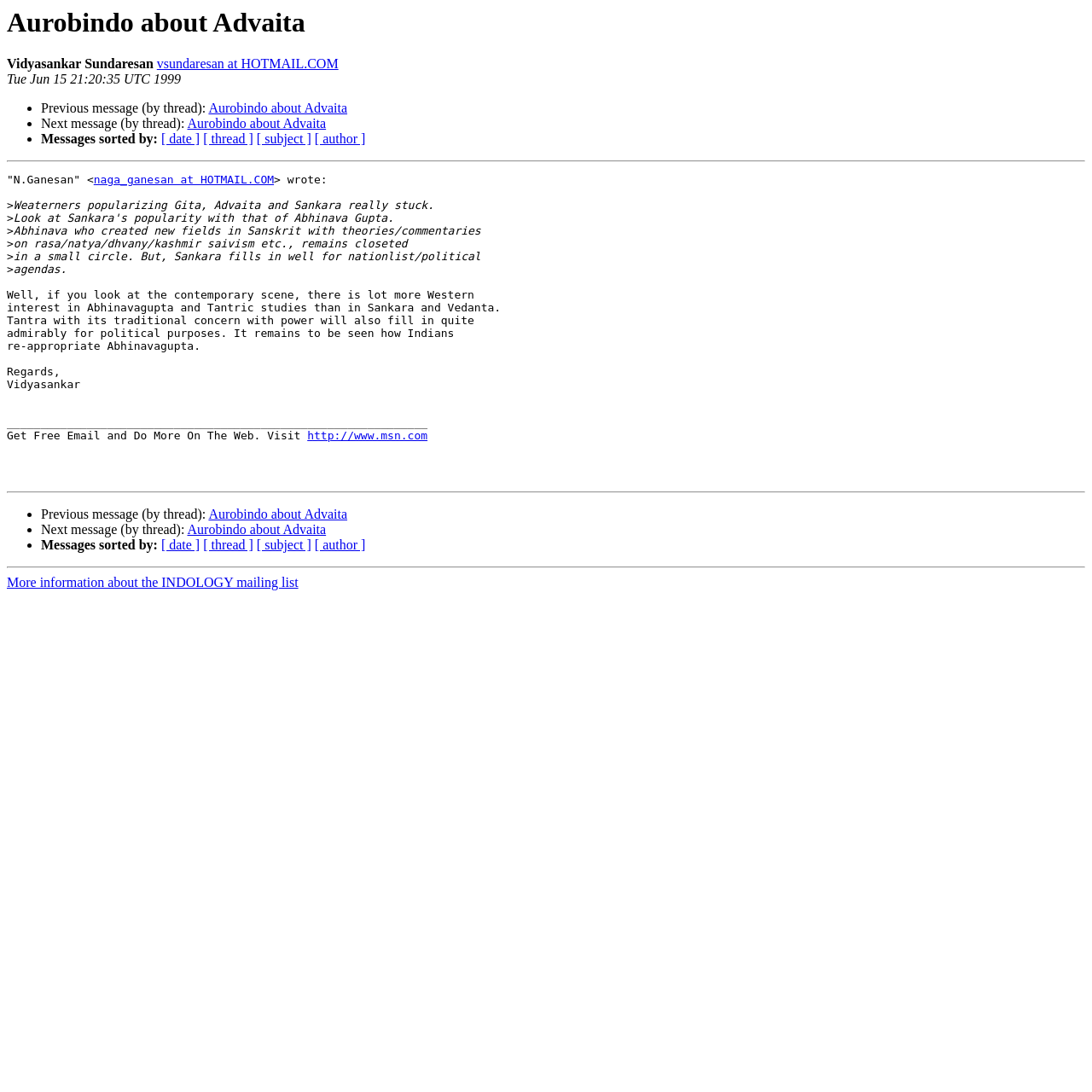Determine the bounding box coordinates for the area that should be clicked to carry out the following instruction: "Get more information about the INDOLOGY mailing list".

[0.006, 0.527, 0.273, 0.54]